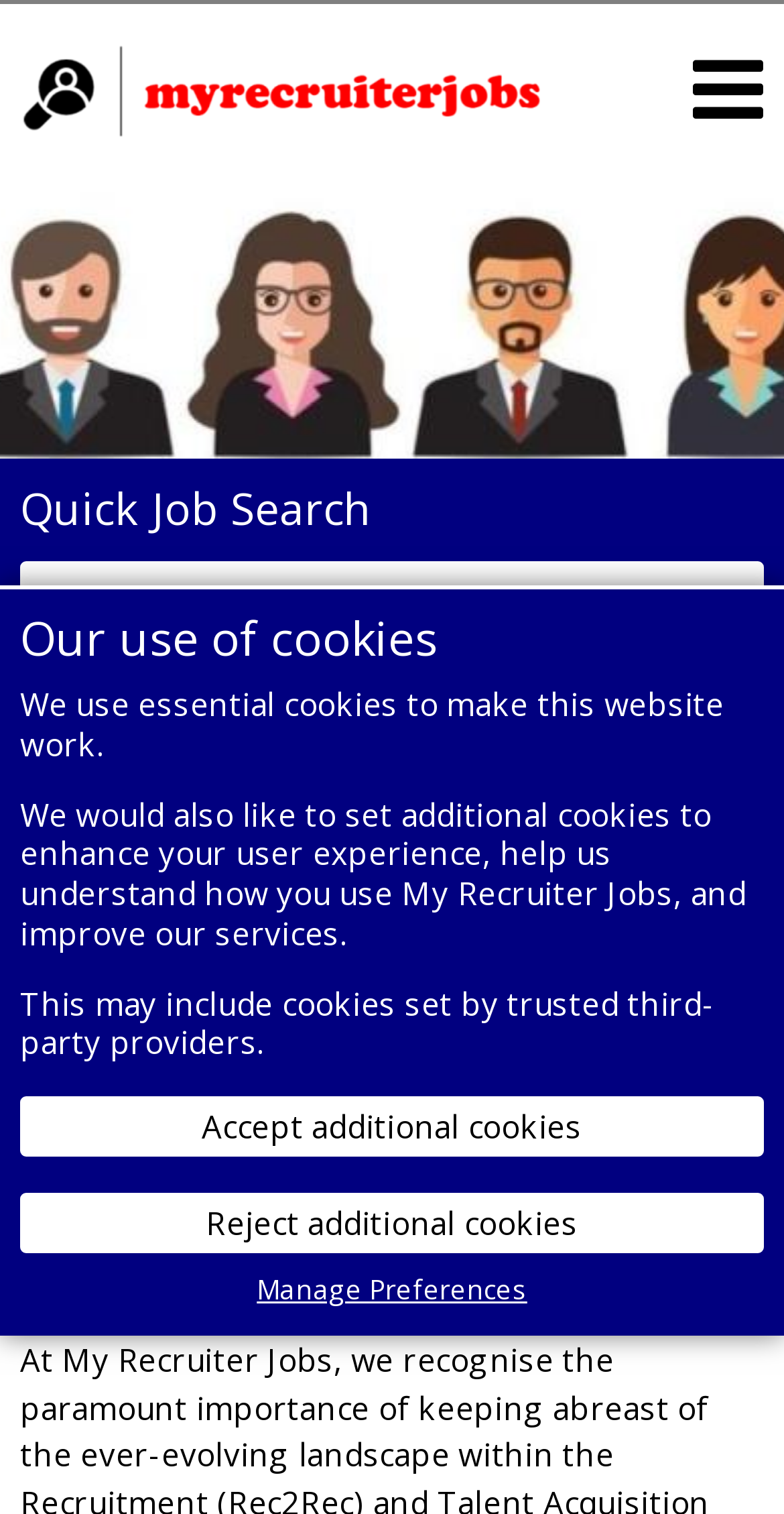Predict the bounding box for the UI component with the following description: "Search".

[0.026, 0.587, 0.974, 0.641]